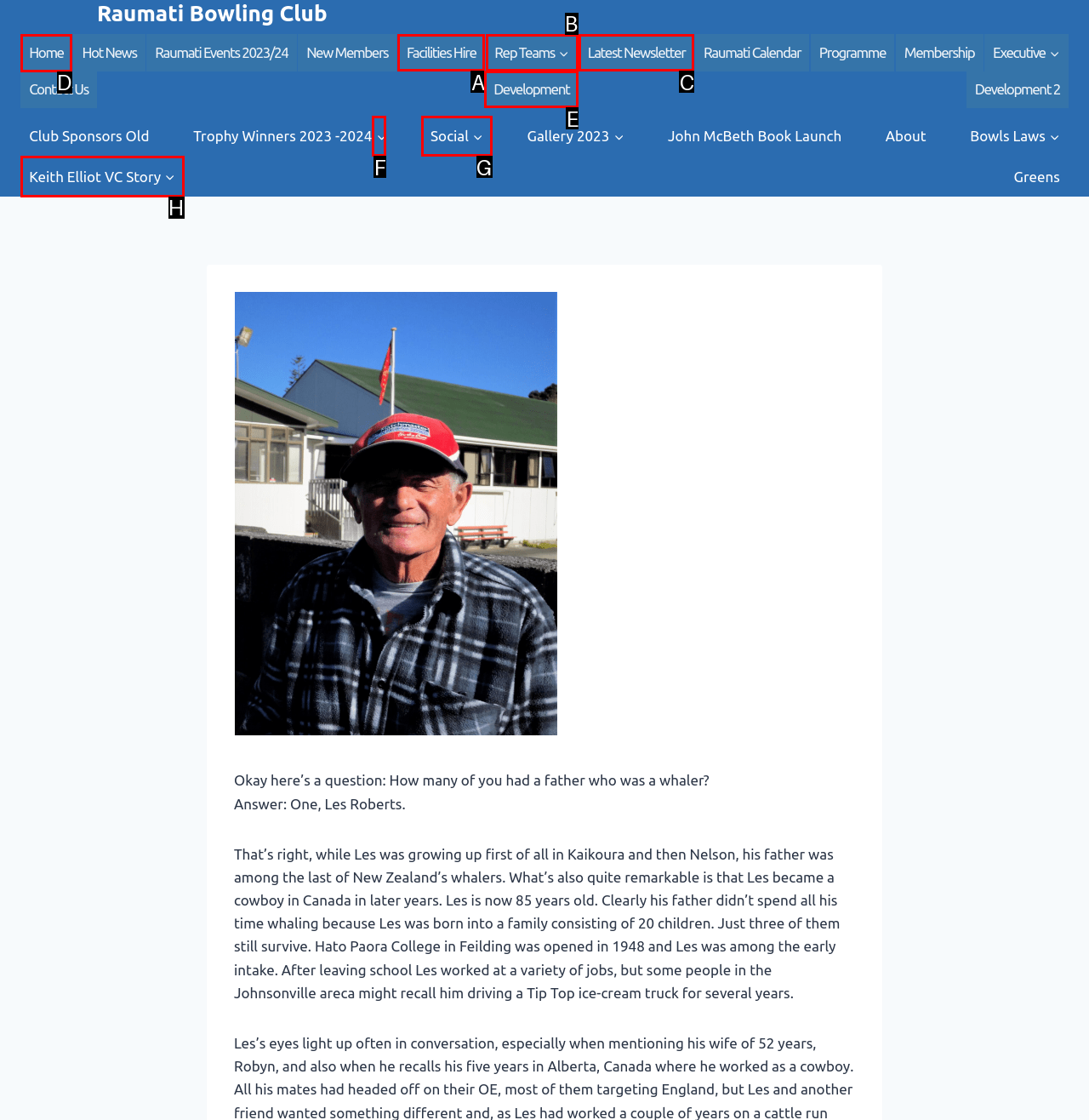Select the right option to accomplish this task: Click the 'Home' link. Reply with the letter corresponding to the correct UI element.

D